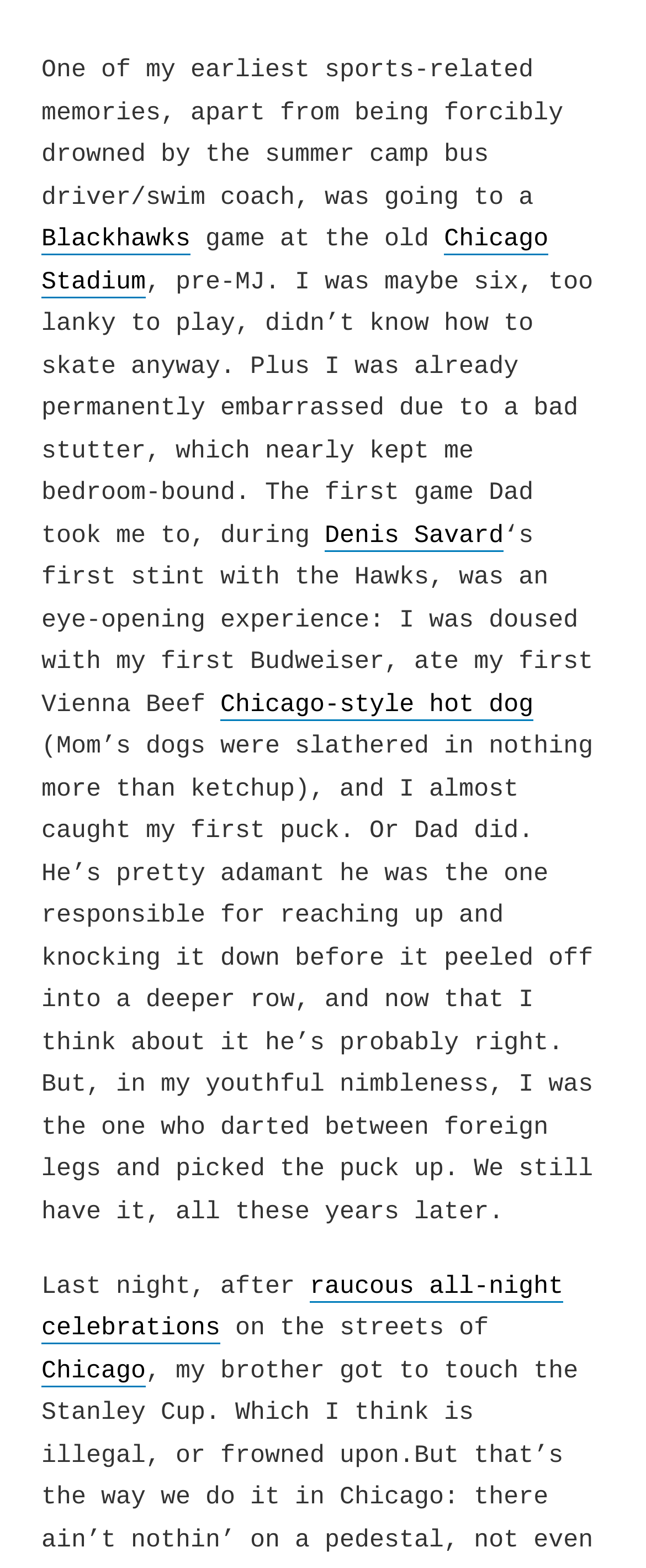Determine the bounding box coordinates of the UI element described by: "Chicago".

[0.064, 0.866, 0.226, 0.885]